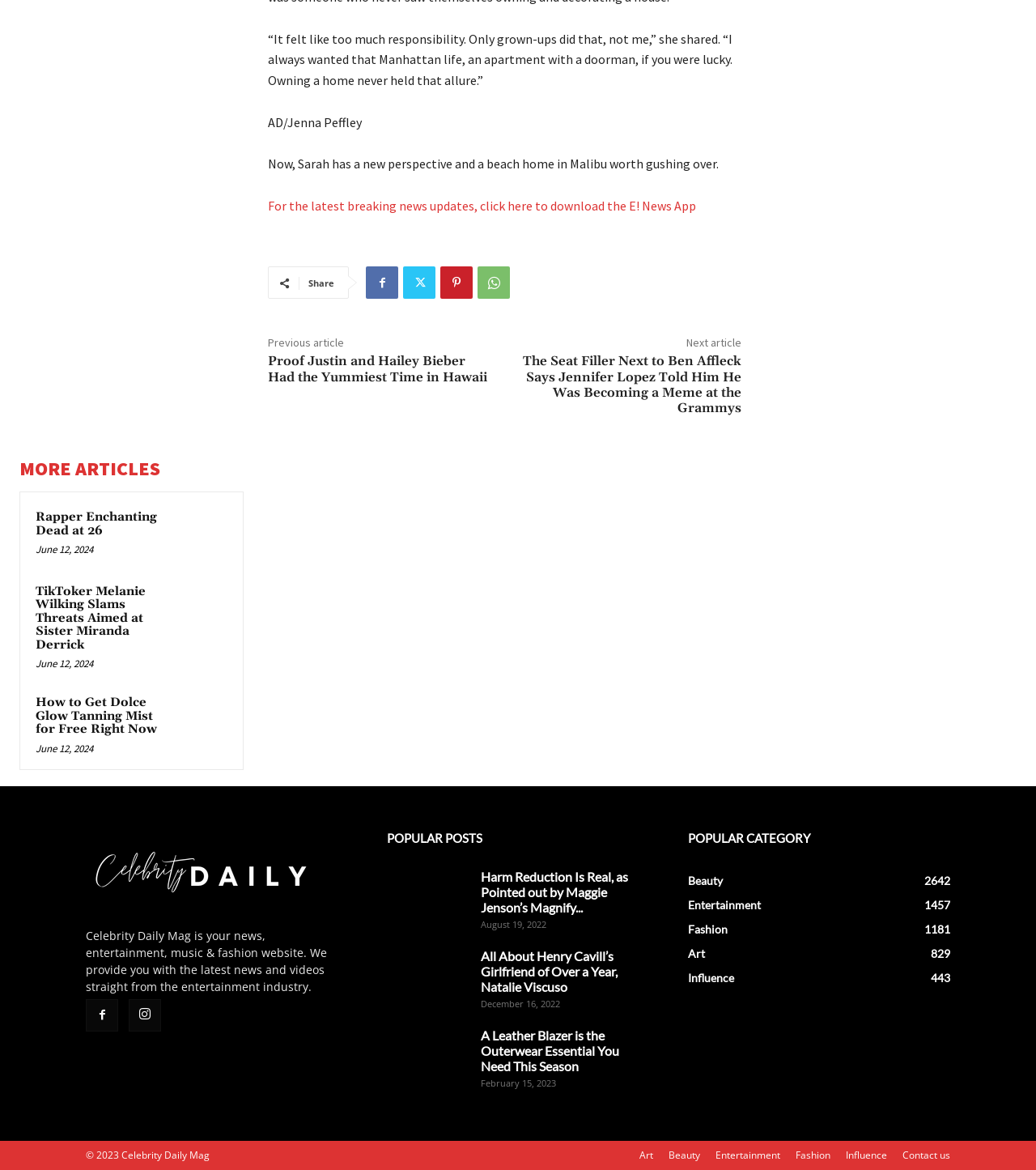Identify the coordinates of the bounding box for the element described below: "WhatsApp". Return the coordinates as four float numbers between 0 and 1: [left, top, right, bottom].

[0.461, 0.228, 0.492, 0.256]